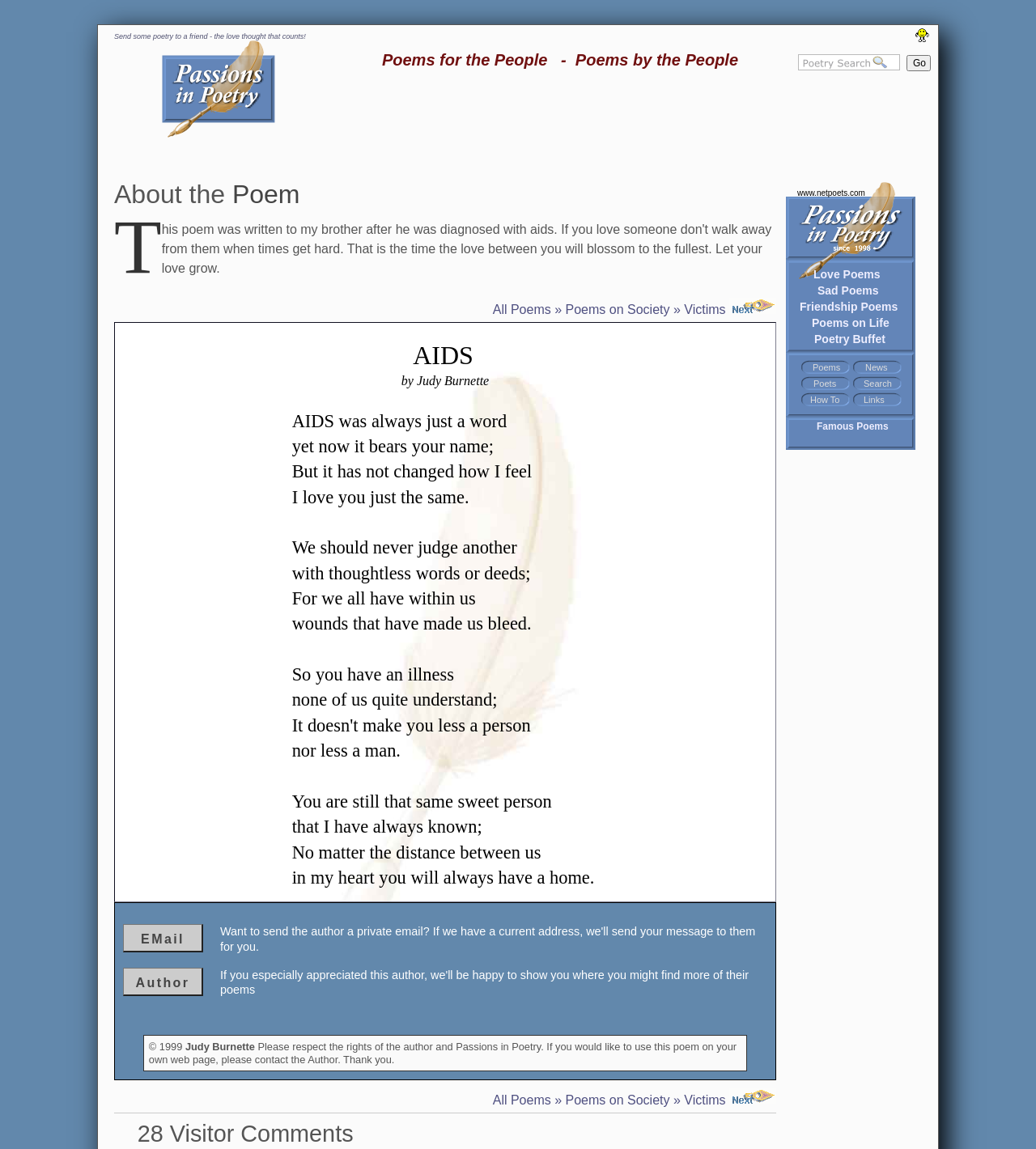Determine the bounding box coordinates of the clickable region to follow the instruction: "Email the author".

[0.119, 0.804, 0.196, 0.829]